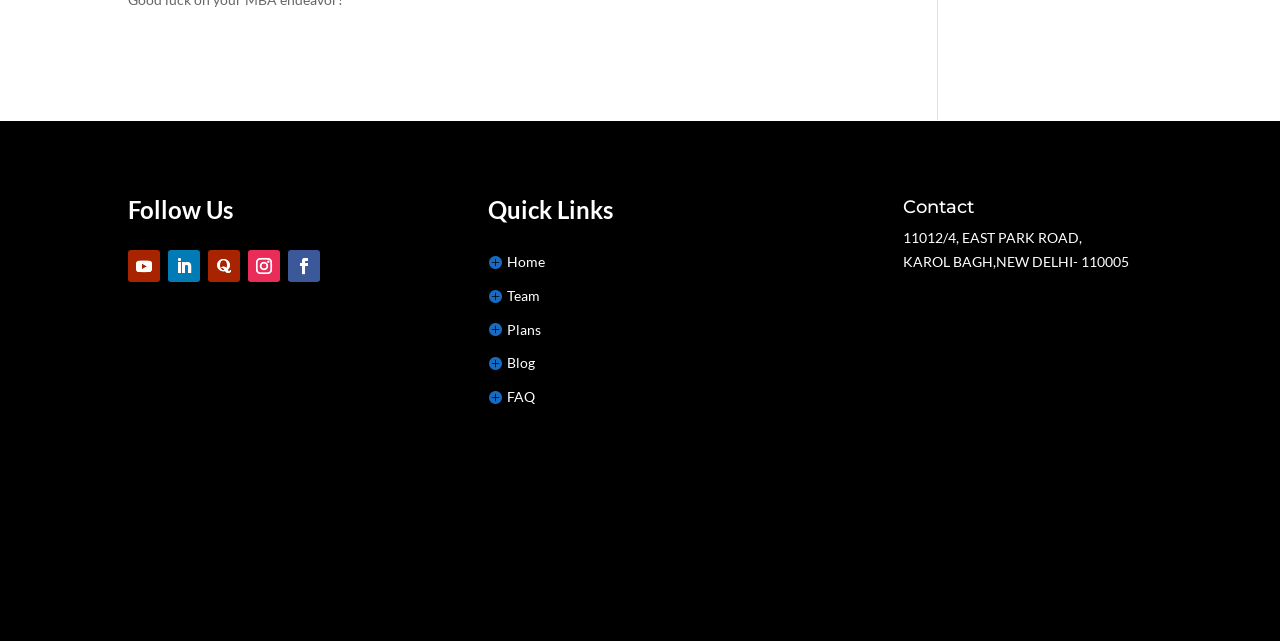What is the last quick link?
Using the information from the image, answer the question thoroughly.

The last quick link is FAQ, which is the last link in the list of quick links that includes Home, Team, Plans, Blog, and FAQ.